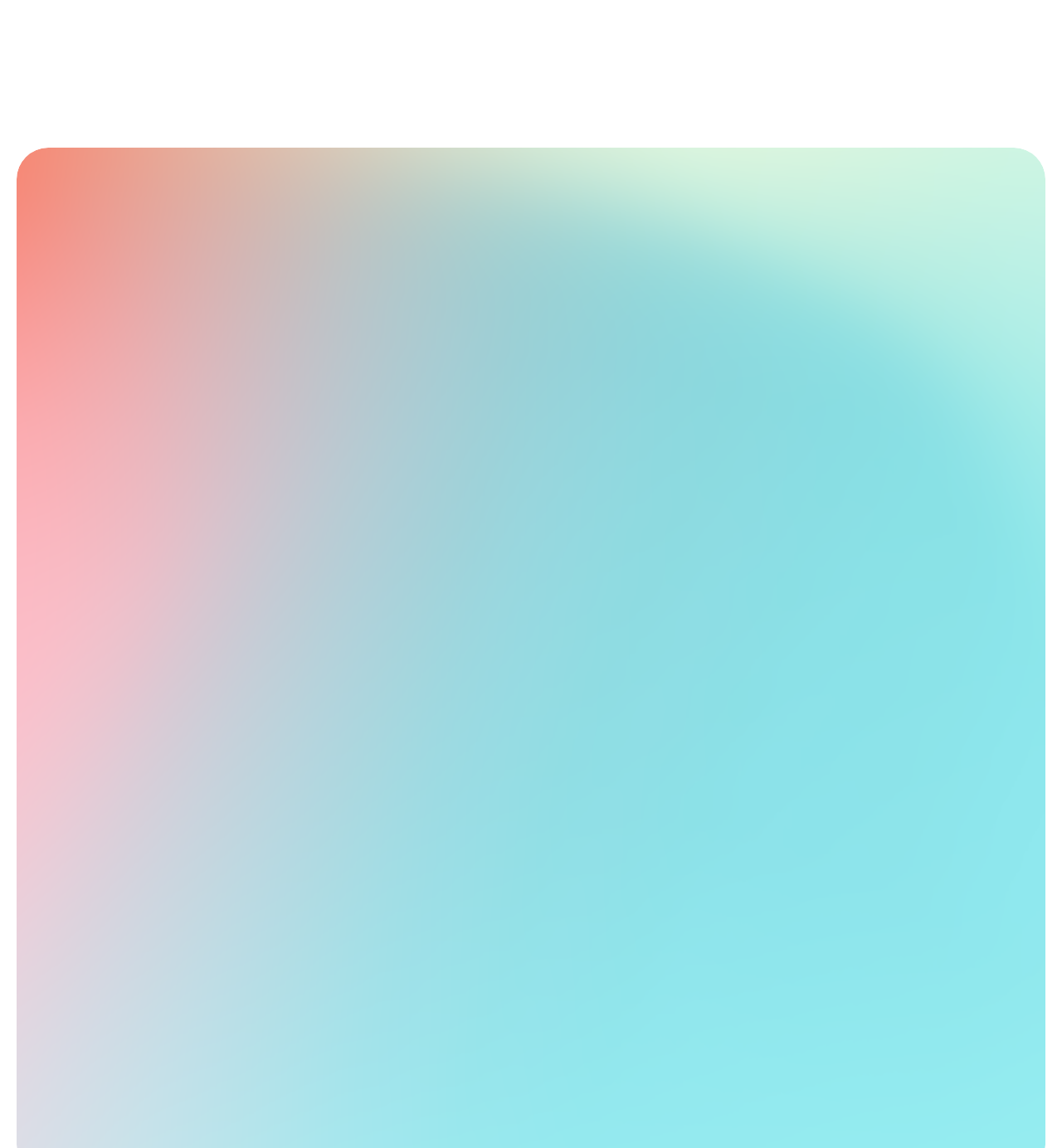Provide the bounding box coordinates of the section that needs to be clicked to accomplish the following instruction: "Contact us."

[0.672, 0.751, 0.727, 0.767]